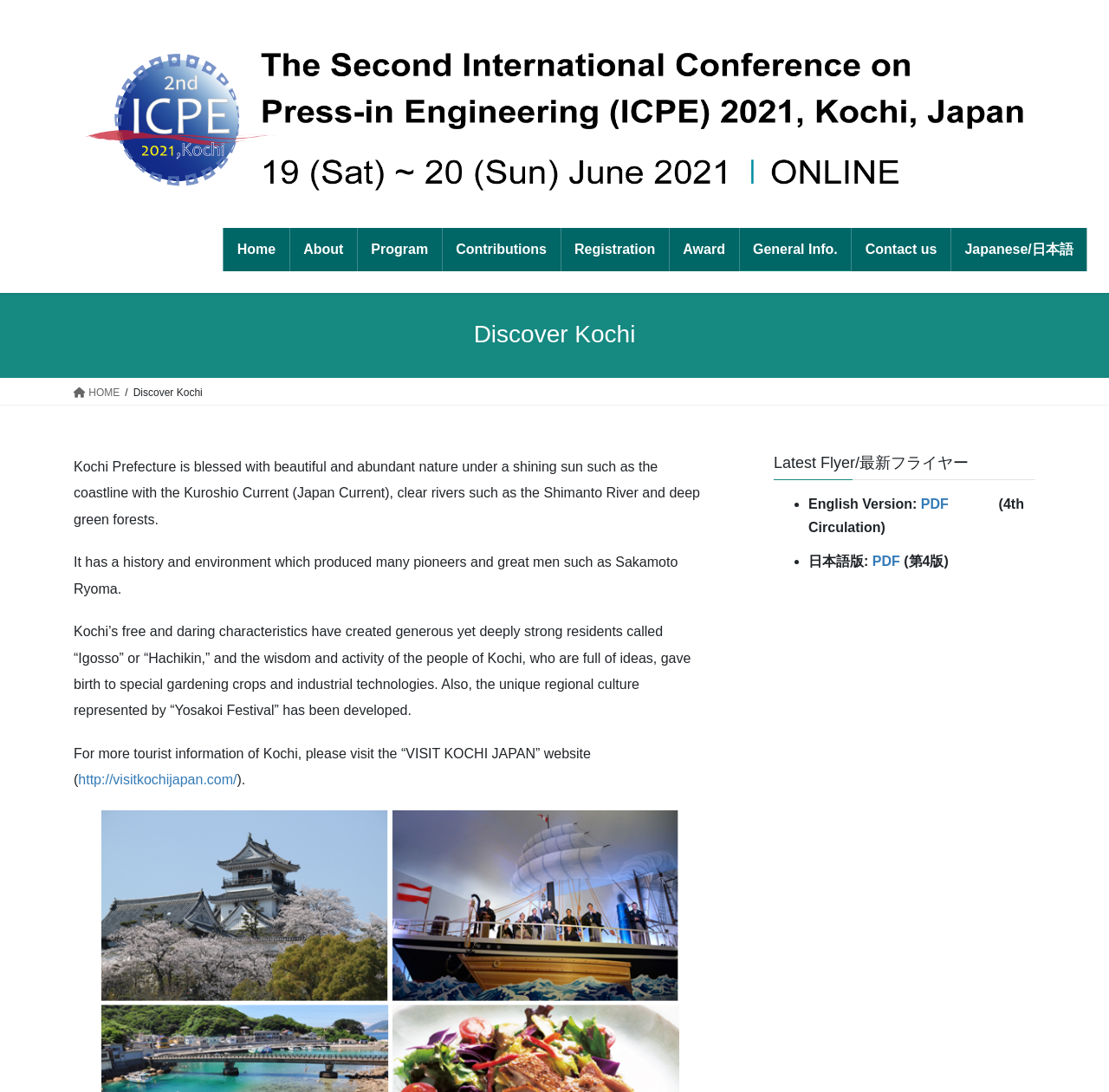Please specify the coordinates of the bounding box for the element that should be clicked to carry out this instruction: "Explore hair and beauty clinics". The coordinates must be four float numbers between 0 and 1, formatted as [left, top, right, bottom].

None